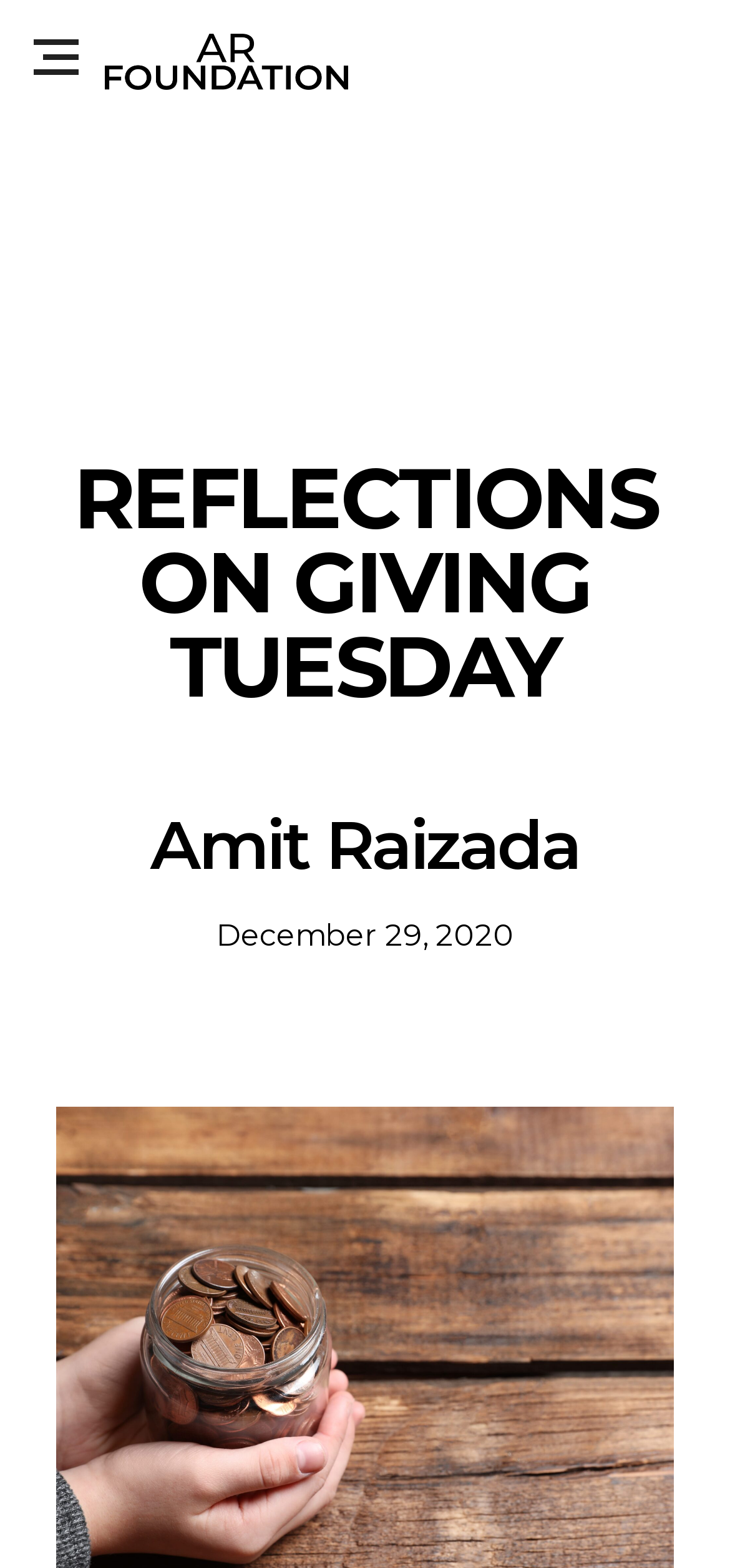What is the vertical position of the heading 'REFLECTIONS ON GIVING TUESDAY'?
Please look at the screenshot and answer in one word or a short phrase.

above the middle